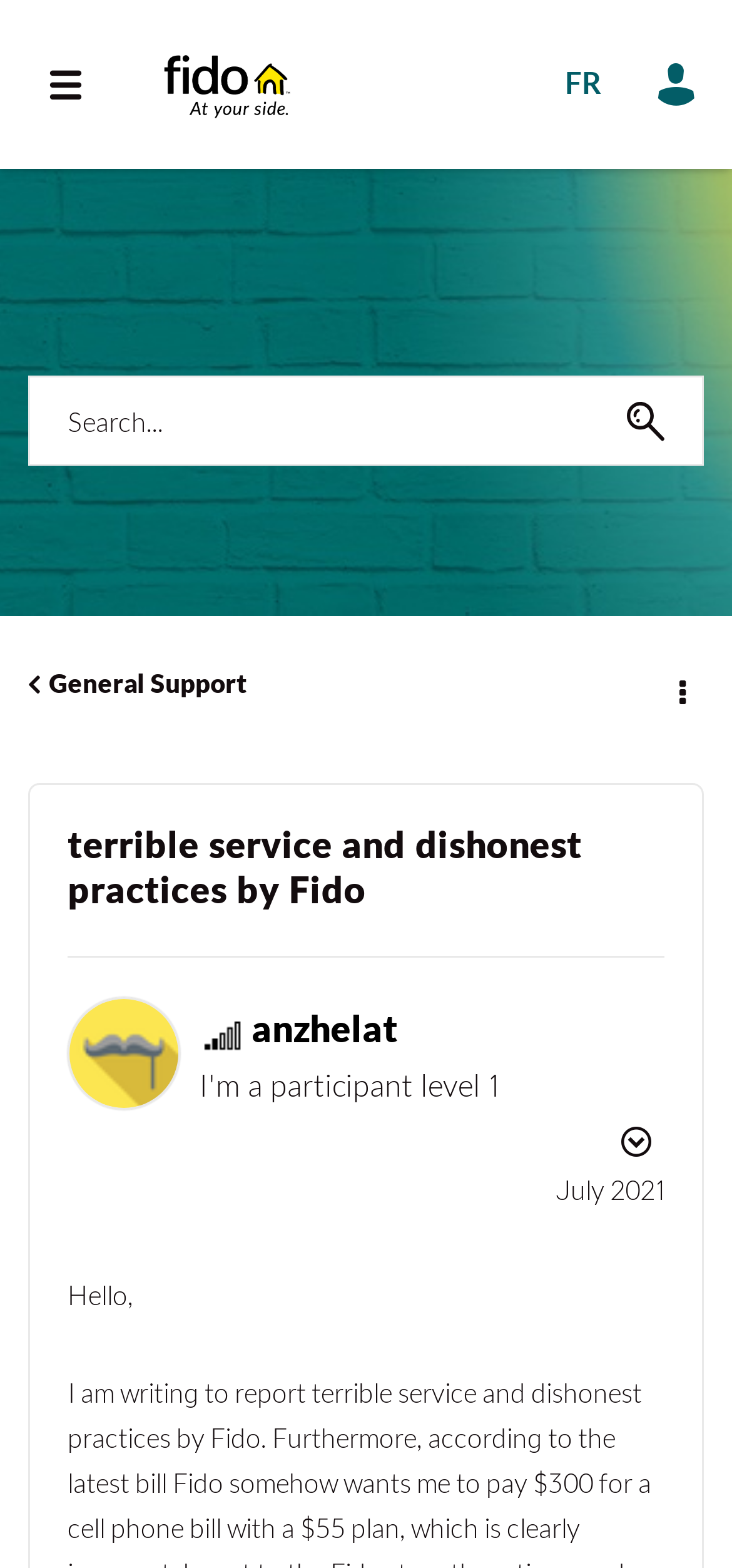Locate the bounding box coordinates of the element that should be clicked to fulfill the instruction: "Show post options".

[0.821, 0.71, 0.908, 0.746]